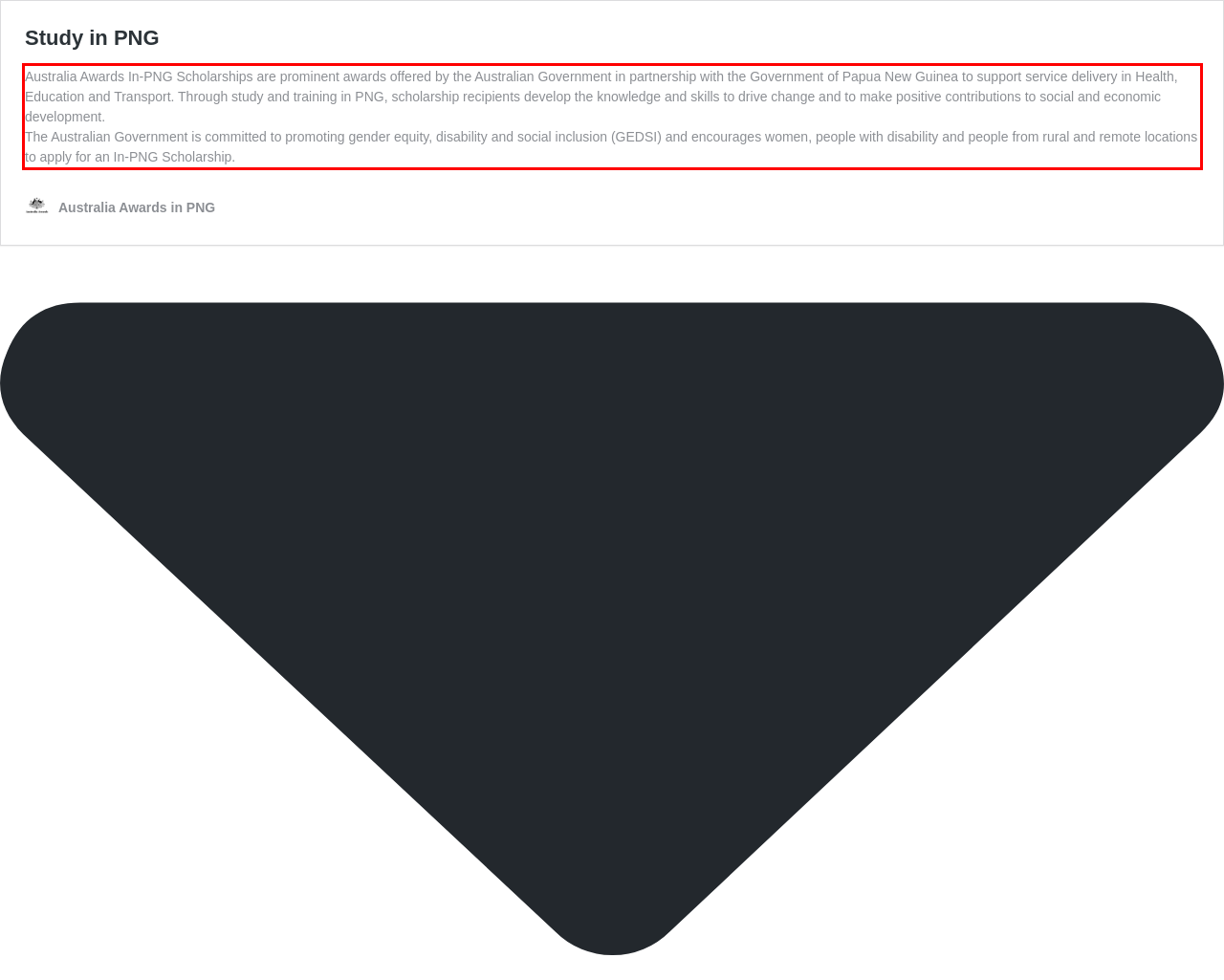Given a screenshot of a webpage containing a red bounding box, perform OCR on the text within this red bounding box and provide the text content.

Australia Awards In-PNG Scholarships are prominent awards offered by the Australian Government in partnership with the Government of Papua New Guinea to support service delivery in Health, Education and Transport. Through study and training in PNG, scholarship recipients develop the knowledge and skills to drive change and to make positive contributions to social and economic development. The Australian Government is committed to promoting gender equity, disability and social inclusion (GEDSI) and encourages women, people with disability and people from rural and remote locations to apply for an In-PNG Scholarship.